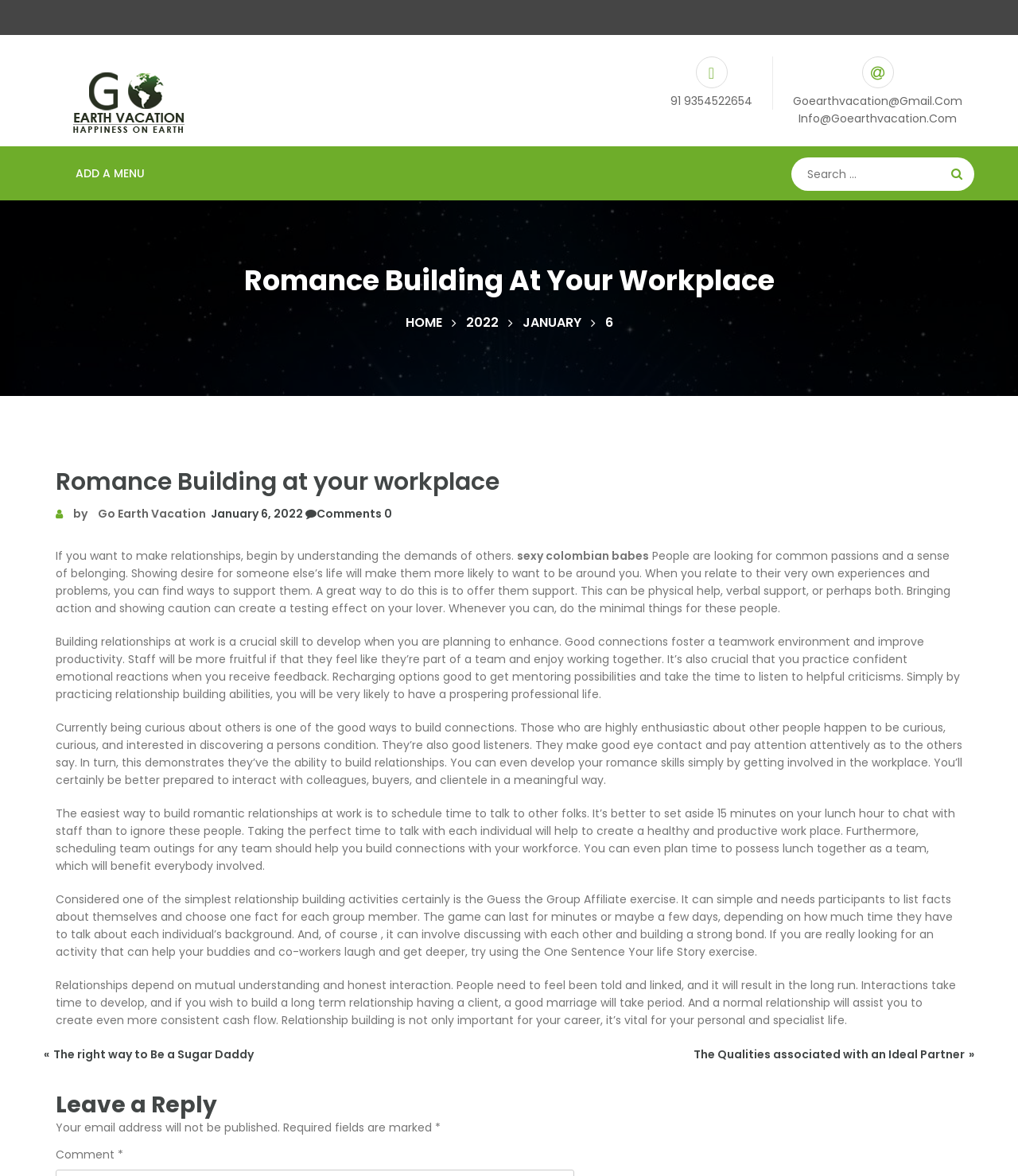Answer the following query concisely with a single word or phrase:
What is the purpose of the 'Search' textbox?

To search the webpage